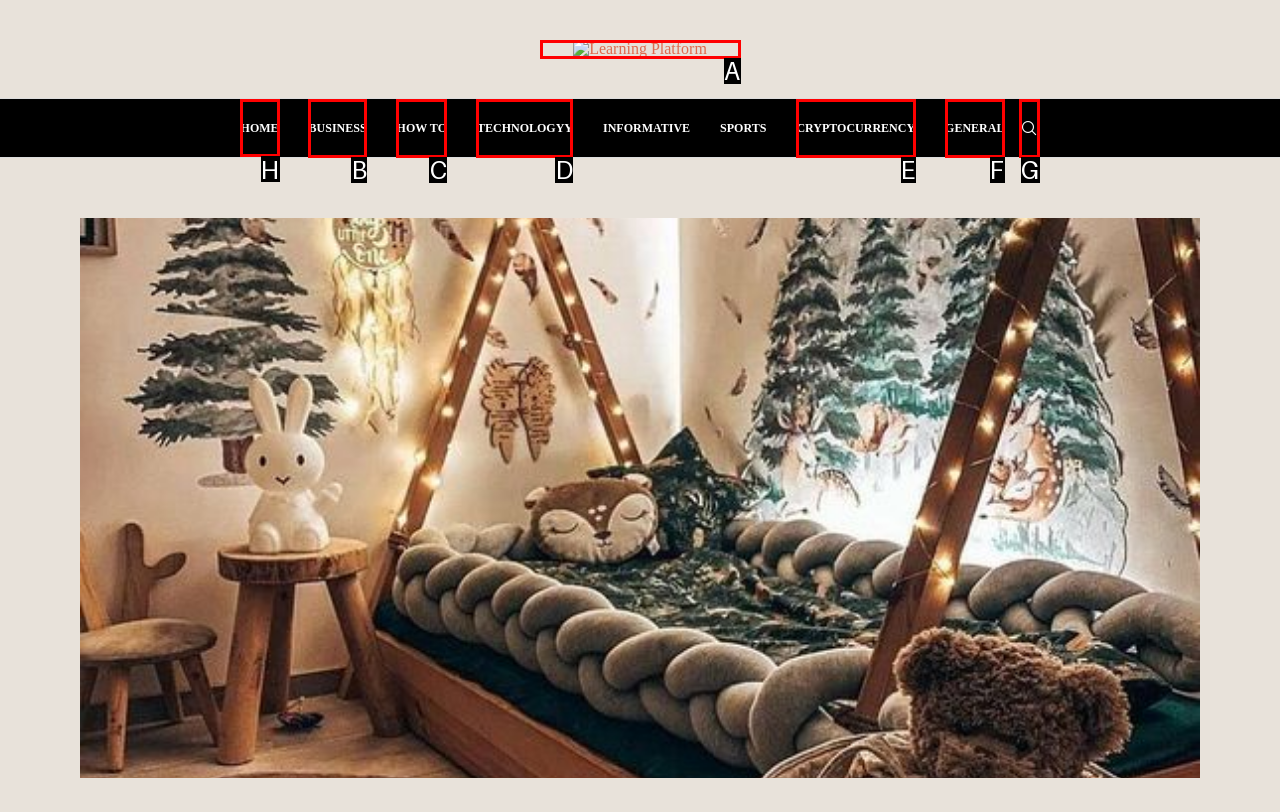Determine which HTML element to click to execute the following task: go to home page Answer with the letter of the selected option.

H